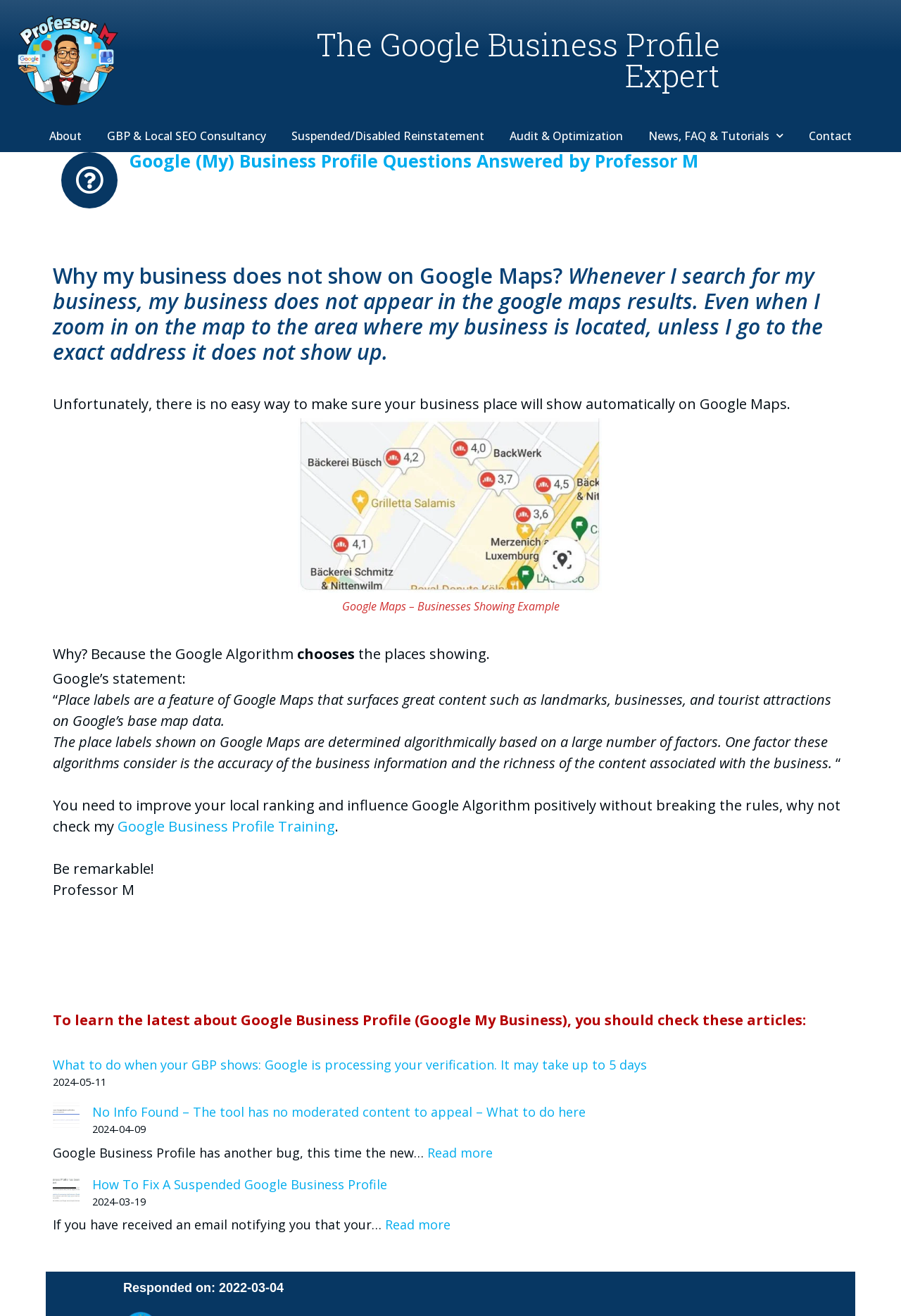Give an in-depth explanation of the webpage layout and content.

This webpage is about Google Business Profile and local SEO consultancy, with a focus on answering questions related to Google Maps. At the top, there is a logo of Professor M, a Google Business Profile expert, along with a navigation menu that includes links to "About", "GBP & Local SEO Consultancy", "Suspended/Disabled Reinstatement", "Audit & Optimization", "News, FAQ & Tutorials", and "Contact".

Below the navigation menu, there is a heading that asks "Why my business does not show on Google Maps?" followed by a paragraph explaining that there is no easy way to make sure a business place will show automatically on Google Maps. The webpage then provides an image of Google Local Maps Review Rating Score Icon, with a caption "Google Maps – Businesses Showing Example".

The main content of the webpage is divided into sections, with each section discussing a specific topic related to Google Business Profile and local SEO. The sections are separated by a small gap, and each section has a clear heading or title. The text is well-organized and easy to read, with short paragraphs and bullet points.

Throughout the webpage, there are several links to other articles and resources, including "Google Business Profile Training" and "How To Fix A Suspended Google Business Profile". There are also timestamps for each article, indicating when they were published.

At the bottom of the webpage, there is a section that lists several articles related to Google Business Profile, including "What to do when your GBP shows: Google is processing your verification. It may take up to 5 days" and "Google Business Profile has another bug, this time the new…". Each article has a timestamp and a brief summary.

Overall, the webpage is well-structured and easy to navigate, with a clear focus on providing information and resources related to Google Business Profile and local SEO.